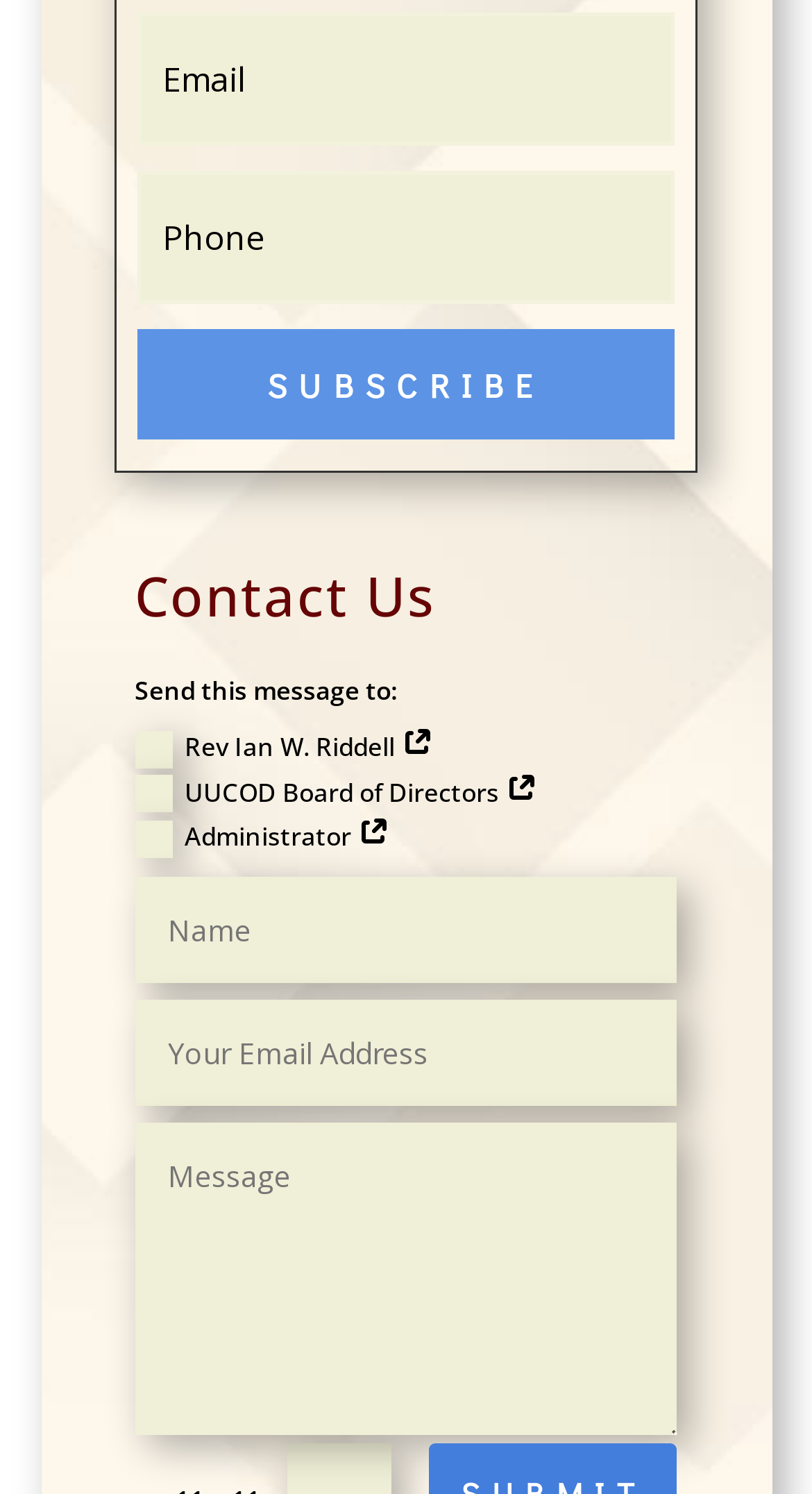Please specify the bounding box coordinates of the clickable section necessary to execute the following command: "Subscribe".

[0.168, 0.22, 0.832, 0.294]